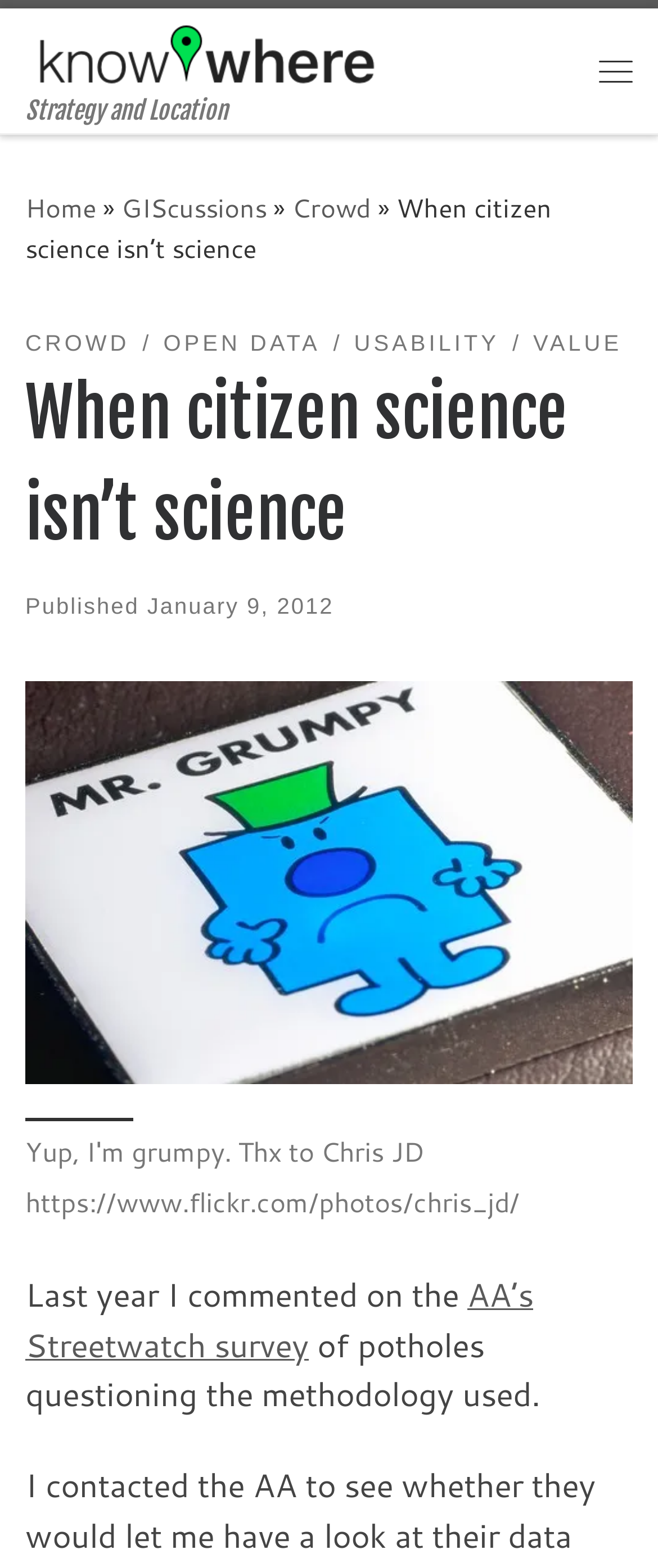Predict the bounding box coordinates of the area that should be clicked to accomplish the following instruction: "Read the article 'When citizen science isn’t science'". The bounding box coordinates should consist of four float numbers between 0 and 1, i.e., [left, top, right, bottom].

[0.038, 0.121, 0.838, 0.17]